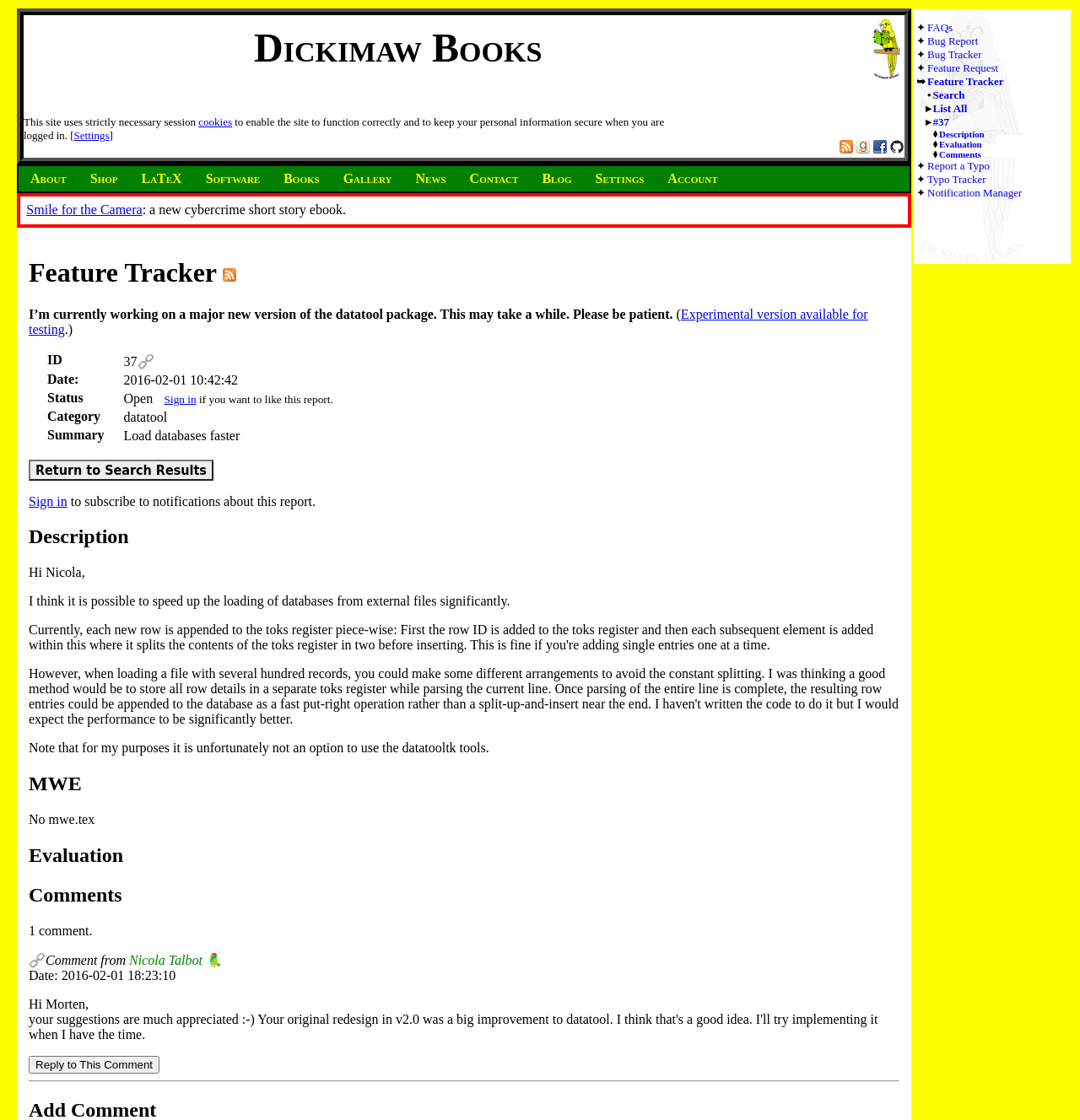Respond to the question below with a single word or phrase:
What is the status of the feature report?

Open